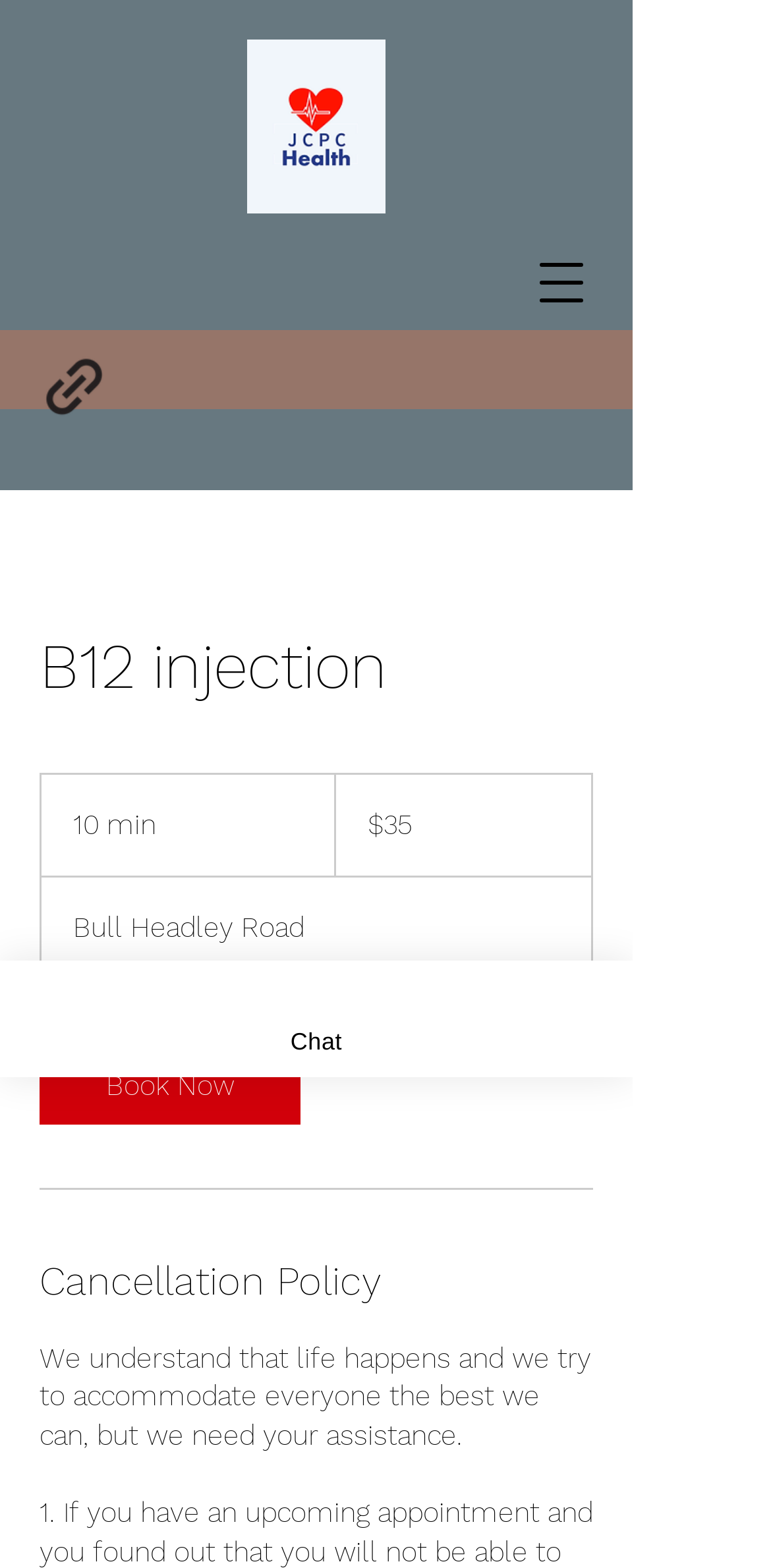What is the policy mentioned at the bottom of the page?
Please provide a comprehensive answer based on the information in the image.

I found the answer by looking at the heading 'Cancellation Policy' which is located at the bottom of the page, below the separator element.